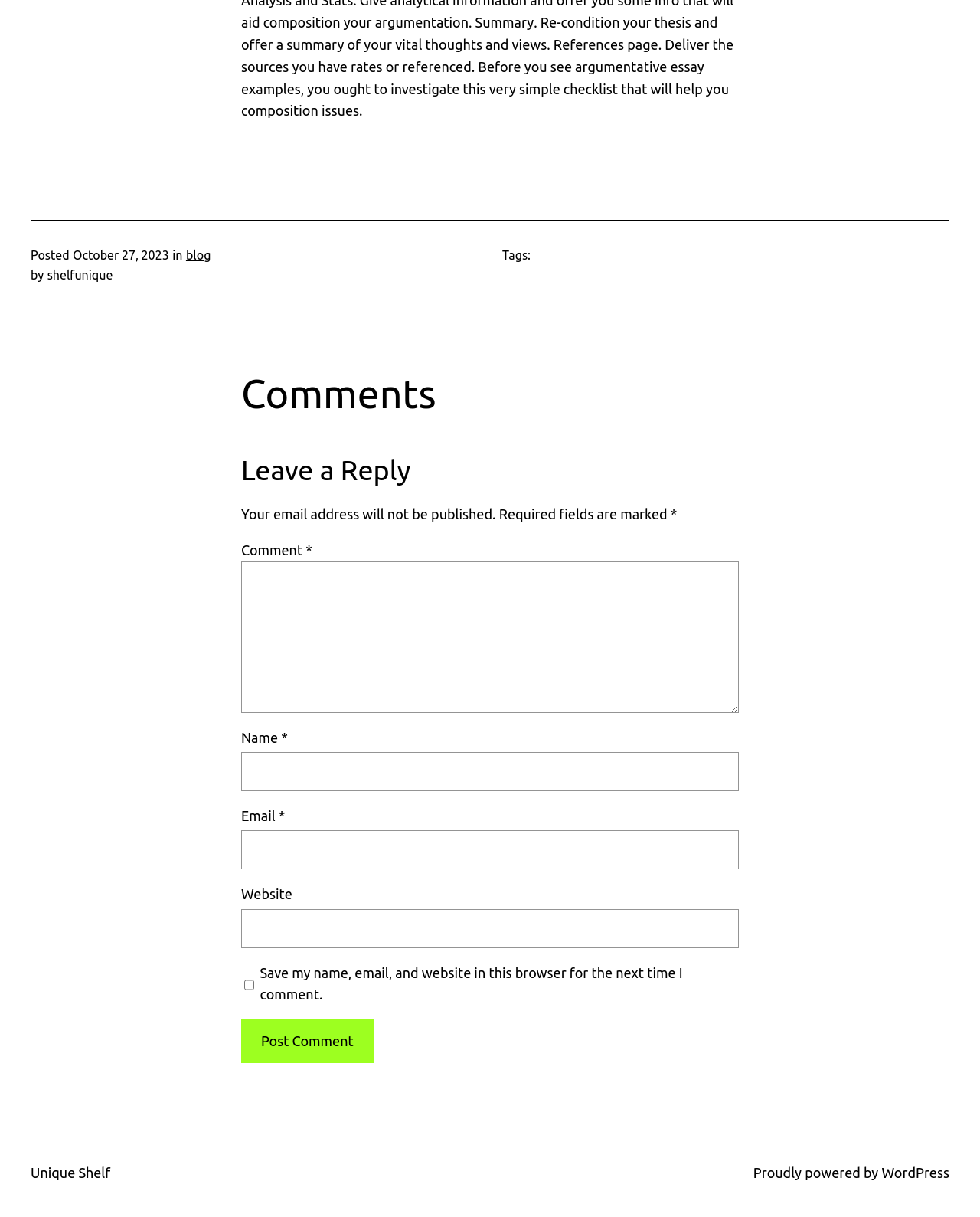What is the purpose of the checkbox?
Using the image, respond with a single word or phrase.

Save comment information